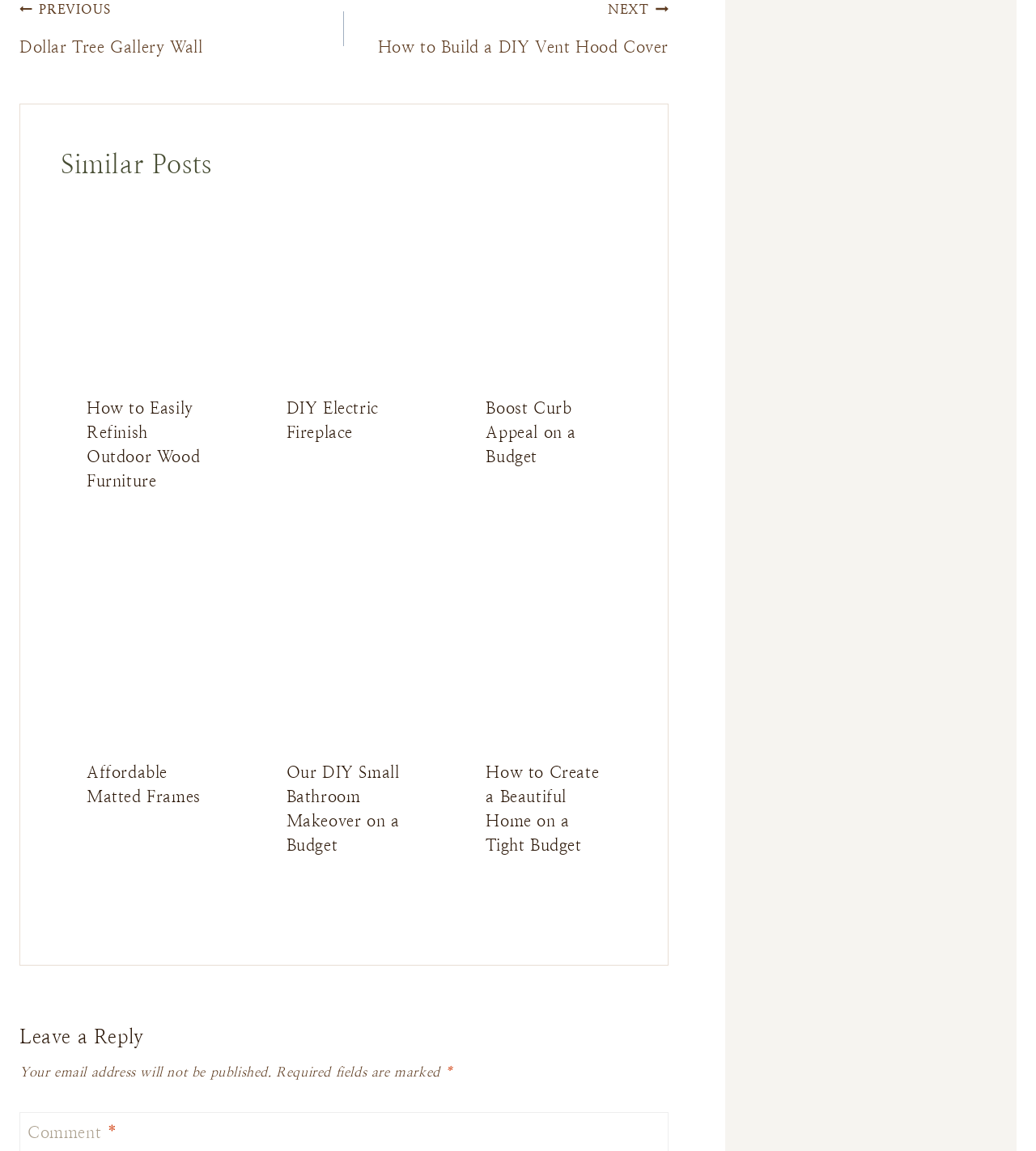Please locate the bounding box coordinates of the element that should be clicked to complete the given instruction: "Explore 'Affordable Matted Frames'".

[0.059, 0.493, 0.22, 0.639]